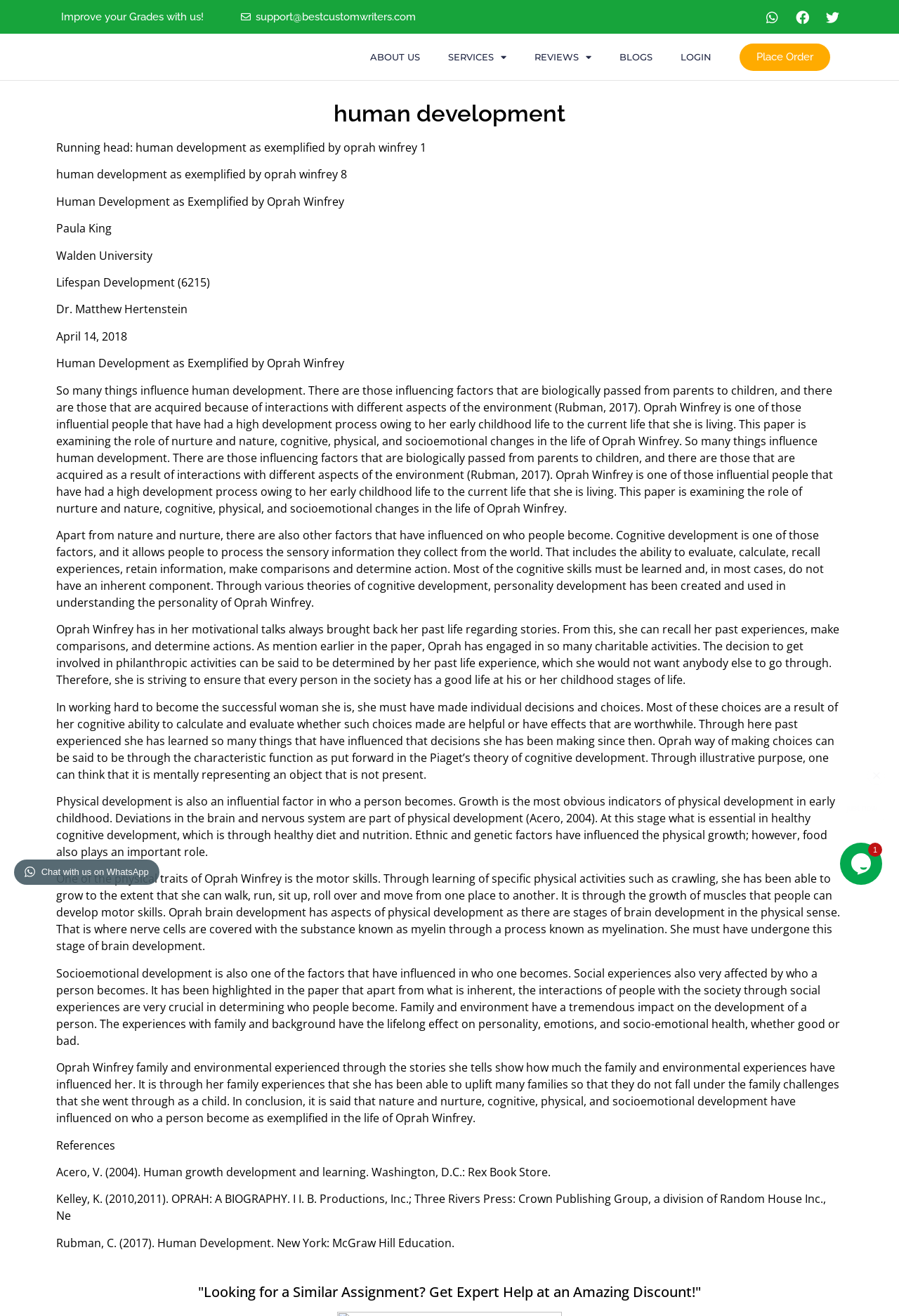Locate the bounding box coordinates of the clickable region necessary to complete the following instruction: "Click on 'BLOGS'". Provide the coordinates in the format of four float numbers between 0 and 1, i.e., [left, top, right, bottom].

[0.673, 0.031, 0.741, 0.055]